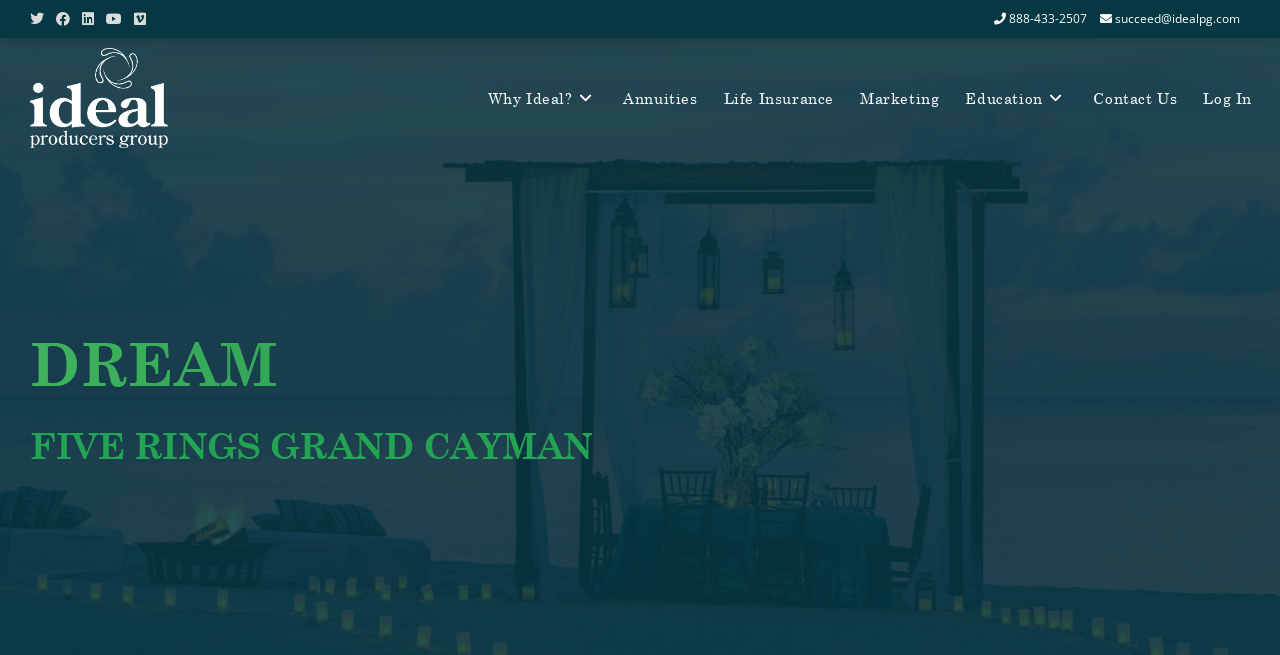Please study the image and answer the question comprehensively:
What is the name of the company?

I found the company name by looking at the top-left corner of the webpage, where there is a link with the text 'Ideal Producers Group' and an image with the same name.